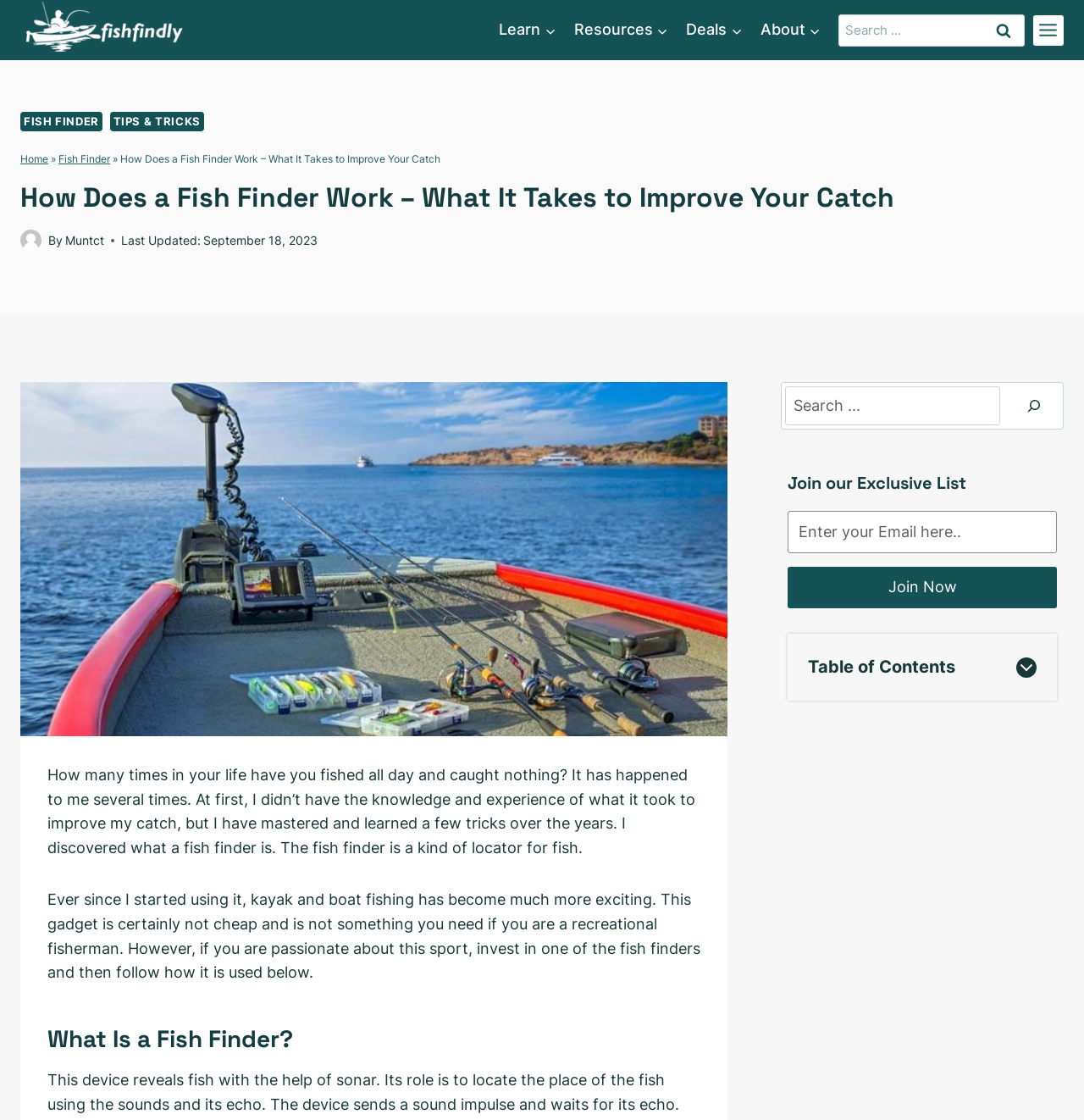Present a detailed account of what is displayed on the webpage.

This webpage is about fish finders and how they can improve one's catch. At the top, there is a logo and a navigation menu with links to "Learn", "Resources", "Deals", and "About". Below the navigation menu, there is a search bar with a button to submit the search query.

On the left side, there are two links, "FISH FINDER" and "TIPS & TRICKS", and a breadcrumb navigation menu showing the current page's location. The main content of the page starts with a heading "How Does a Fish Finder Work – What It Takes to Improve Your Catch" followed by an author's image and name, and the date the article was last updated.

The main content is divided into sections, each with a heading. The first section starts with a paragraph describing the author's experience with fishing and how a fish finder has improved their catch. There is an image below the paragraph, and then a heading "What Is a Fish Finder?".

On the right side, there is a search bar and a section titled "Join our Exclusive List" where users can enter their email address to join a list. Below this section, there is a table of contents with links to different sections of the article.

Throughout the page, there are several links and buttons, including a button to expand the table of contents and links to different sections of the article. There are also several images, including an image of a fish finder and an icon for the search button.